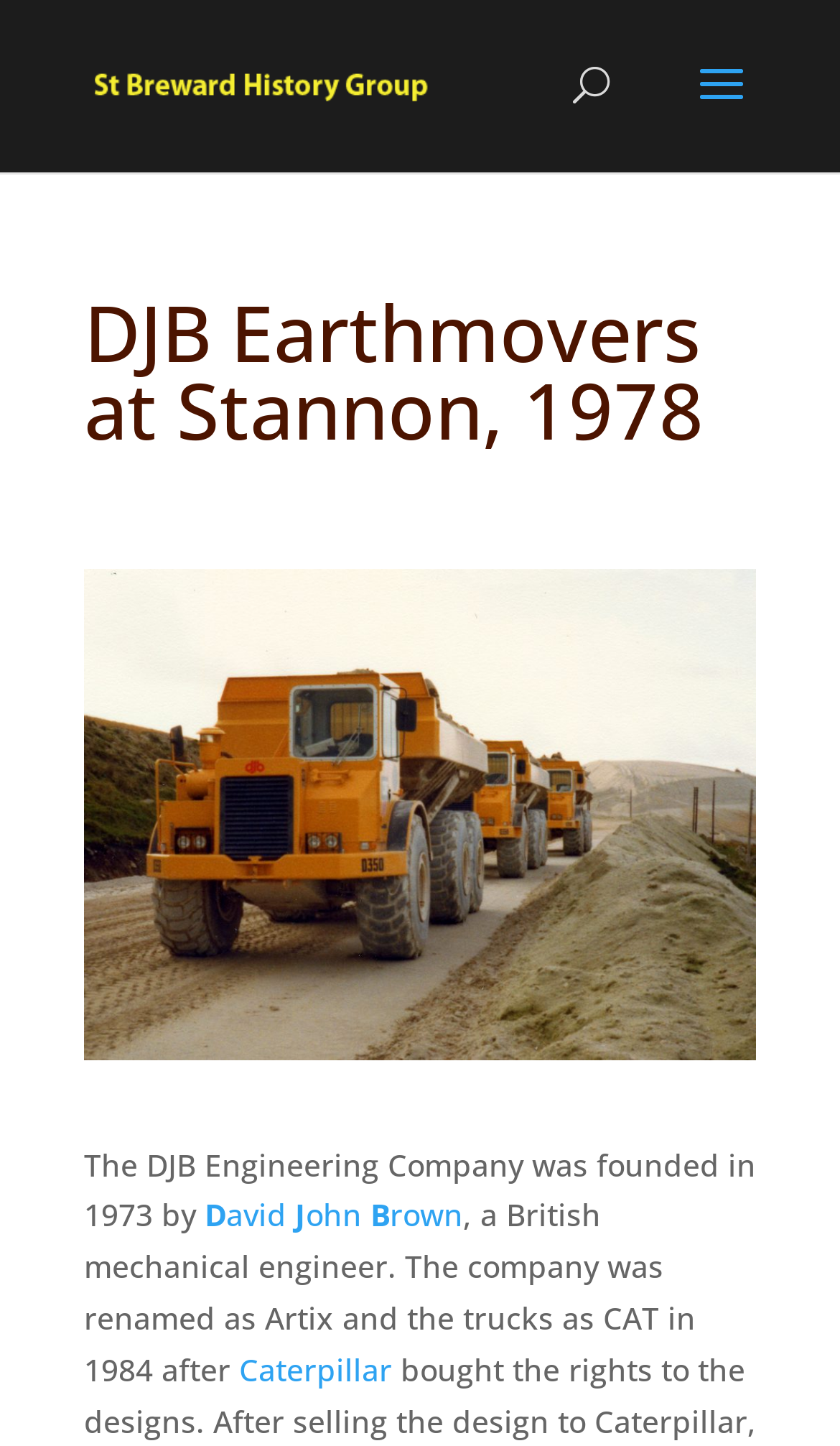Please answer the following question using a single word or phrase: In what year was the company founded?

1973